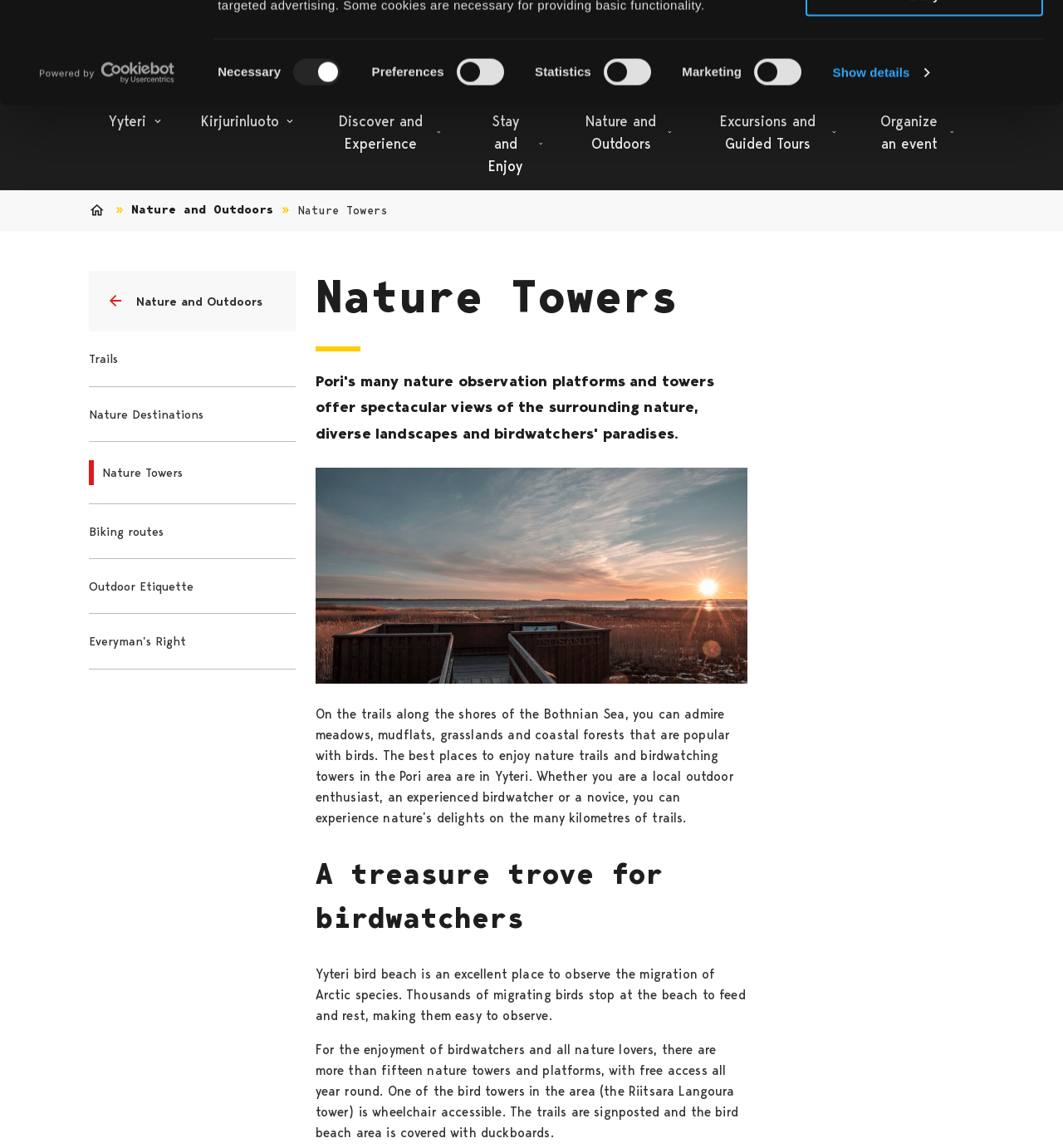Identify the bounding box coordinates of the region that needs to be clicked to carry out this instruction: "Explore Yyteri". Provide these coordinates as four float numbers ranging from 0 to 1, i.e., [left, top, right, bottom].

[0.084, 0.084, 0.17, 0.127]